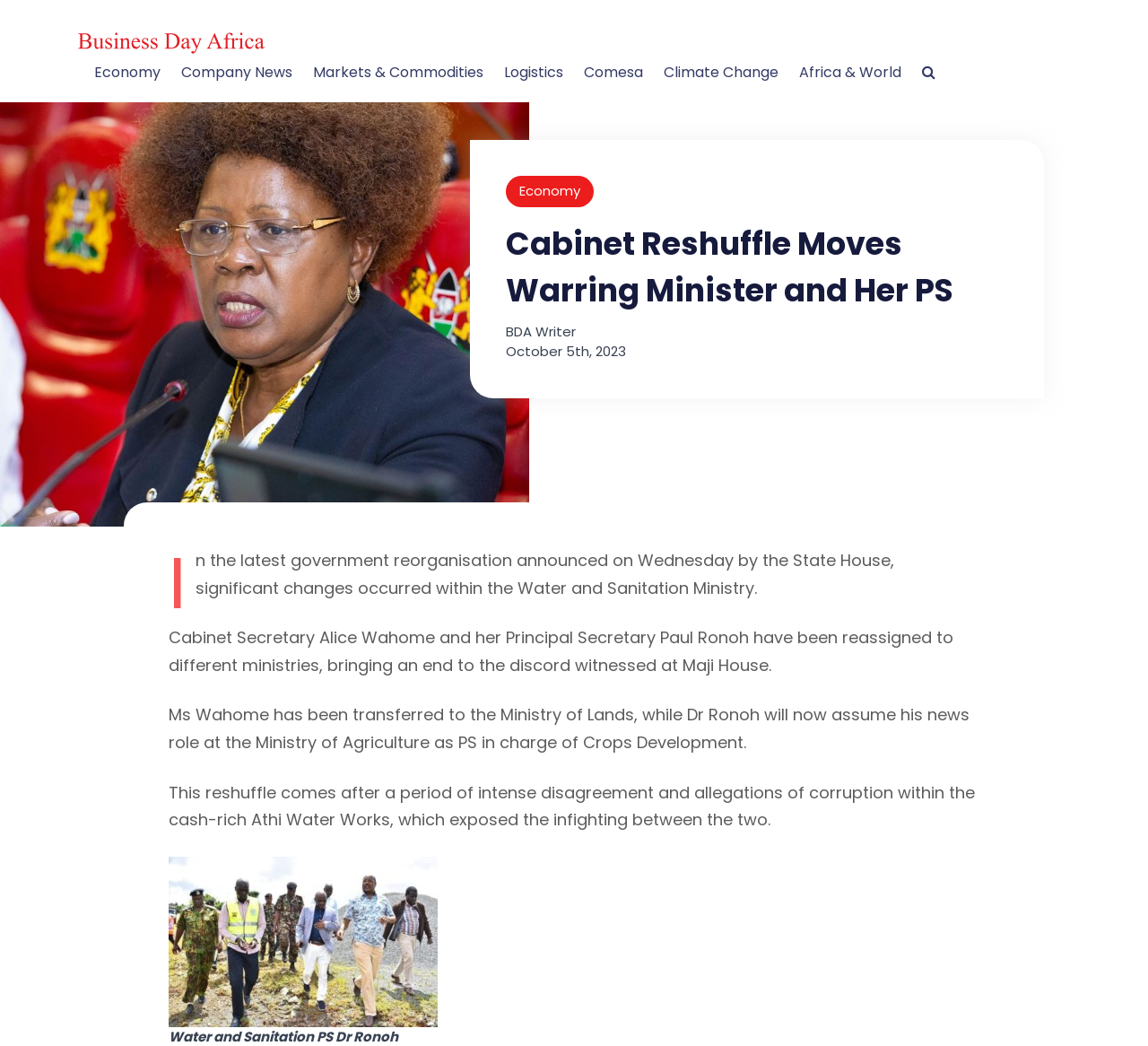What is the date mentioned in the article?
Refer to the screenshot and deliver a thorough answer to the question presented.

The article mentions that the government reorganisation was announced on Wednesday by the State House, and the date of the article is October 5th, 2023, as indicated by the timestamp.